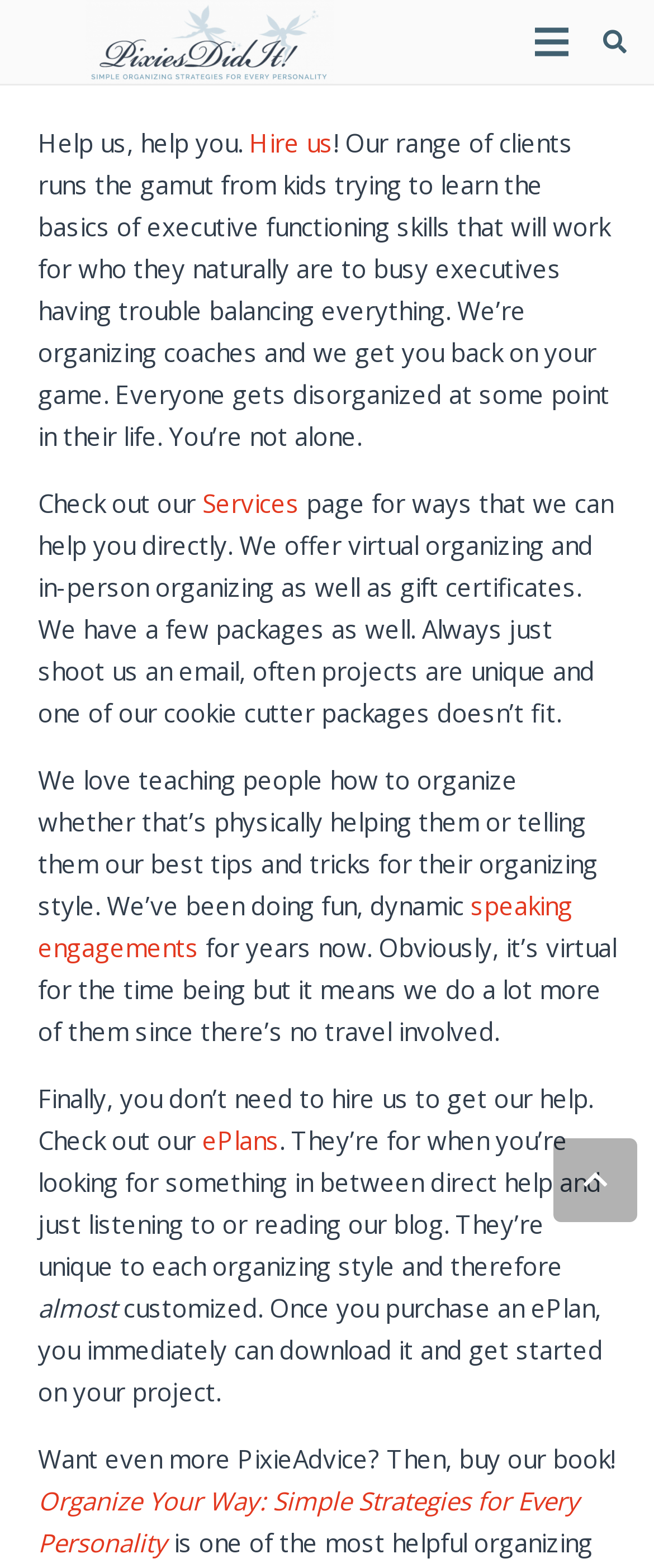Examine the image and give a thorough answer to the following question:
What is the name of their book?

I found the name of their book by looking at the link 'Organize Your Way: Simple Strategies for Every Personality' which is mentioned in the text 'Want even more PixieAdvice? Then, buy our book!'